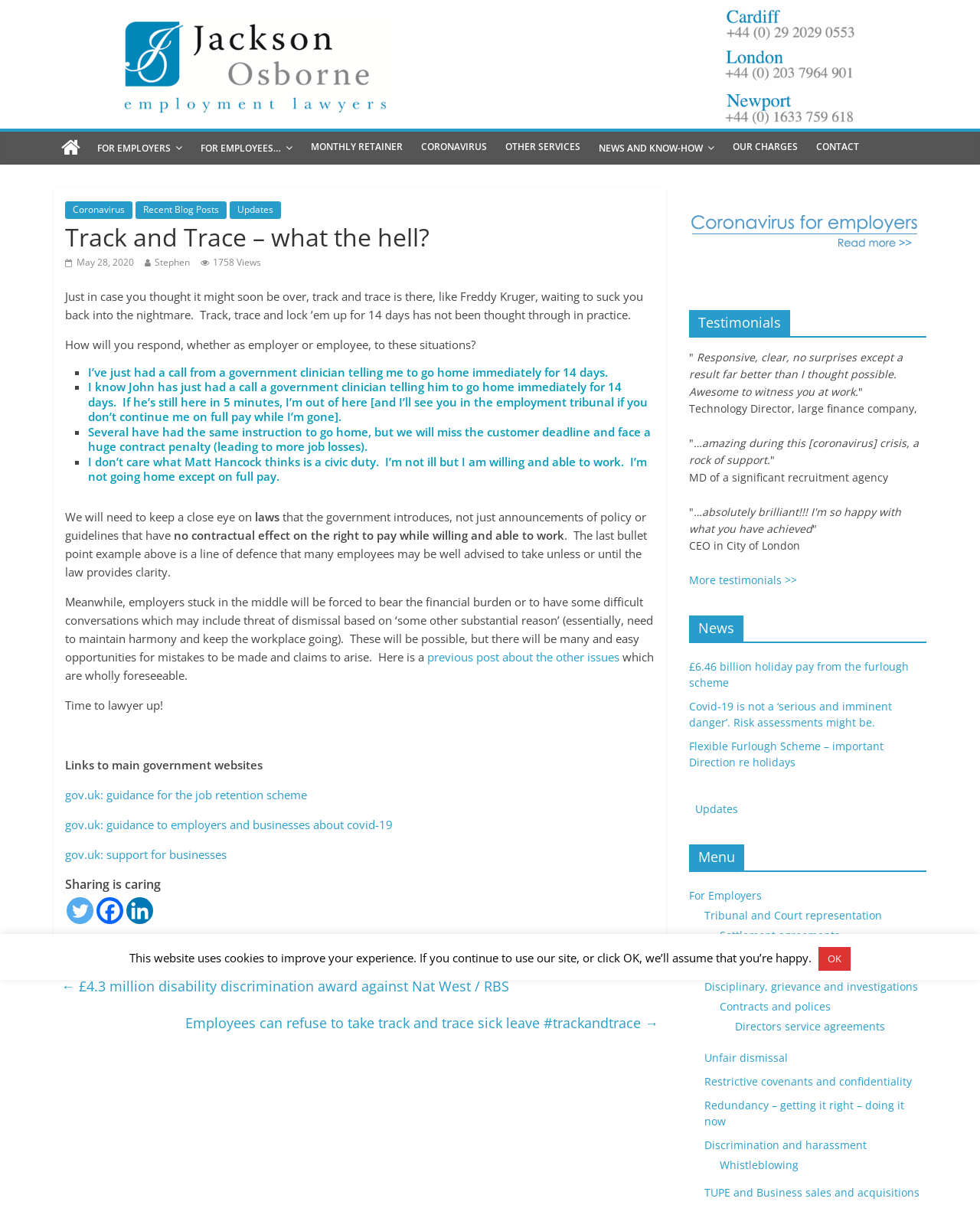Identify the bounding box coordinates of the specific part of the webpage to click to complete this instruction: "Click on the link to read about gov.uk guidance for the job retention scheme".

[0.066, 0.653, 0.313, 0.666]